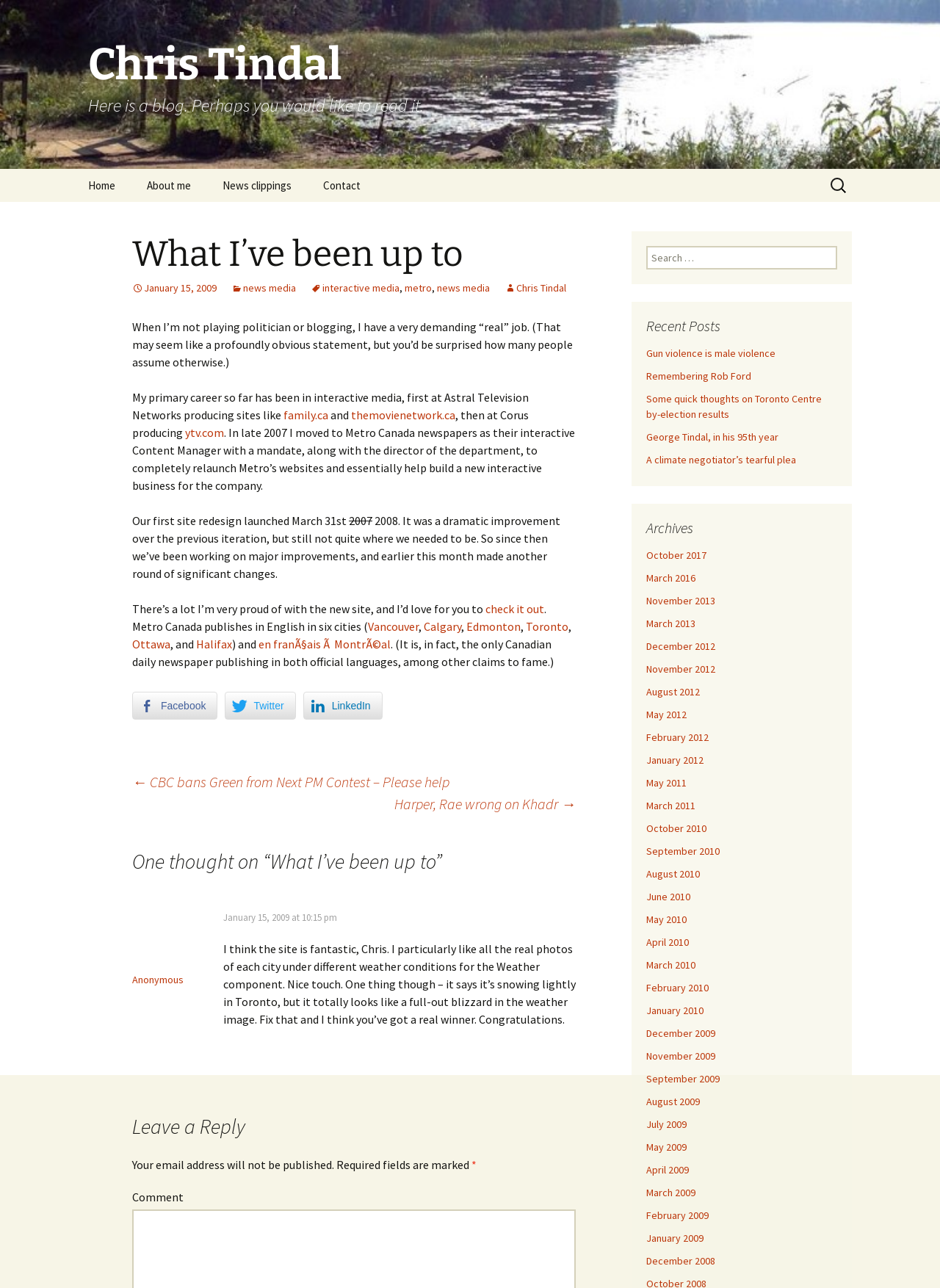Given the content of the image, can you provide a detailed answer to the question?
What is the weather condition shown in the Toronto weather image?

According to the comment left by Anonymous, the weather image for Toronto shows a full-out blizzard, despite the text saying it's snowing lightly.